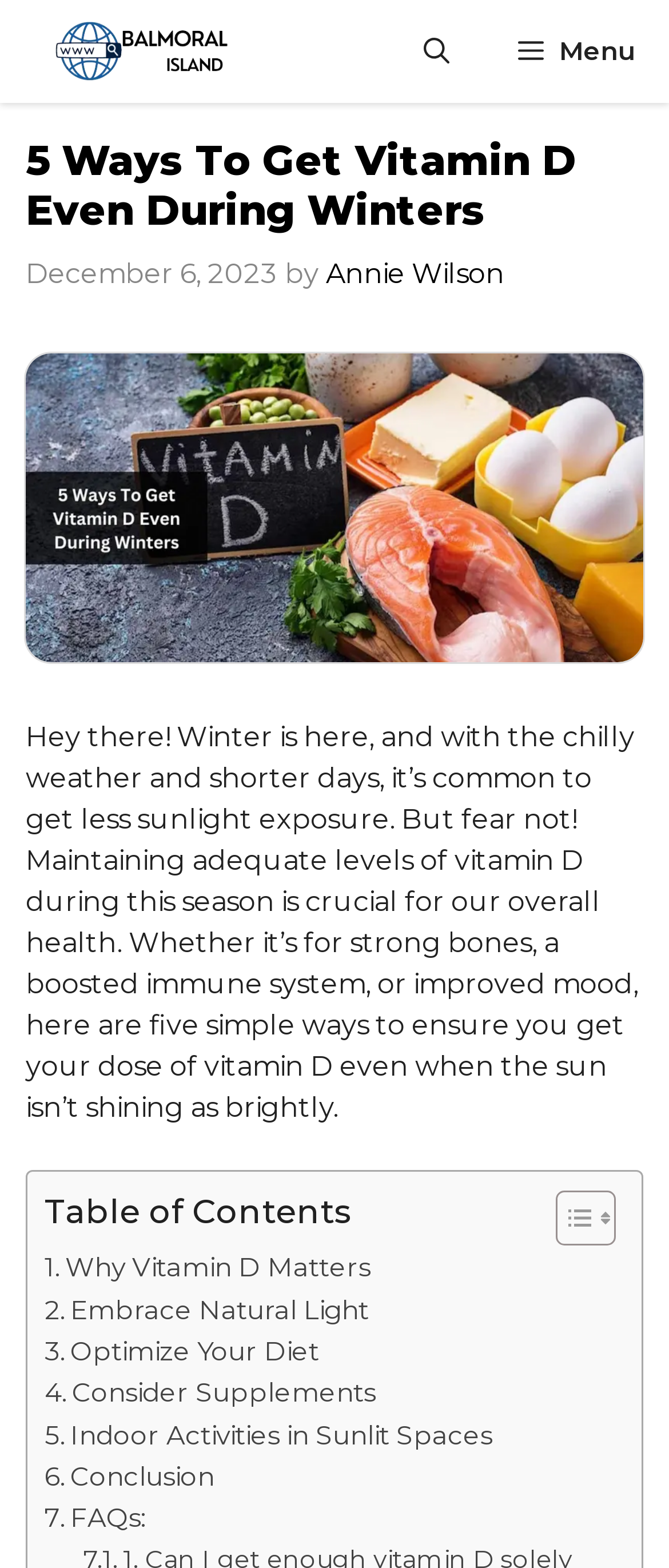Answer the question briefly using a single word or phrase: 
How many ways to get vitamin D are mentioned in the article?

5